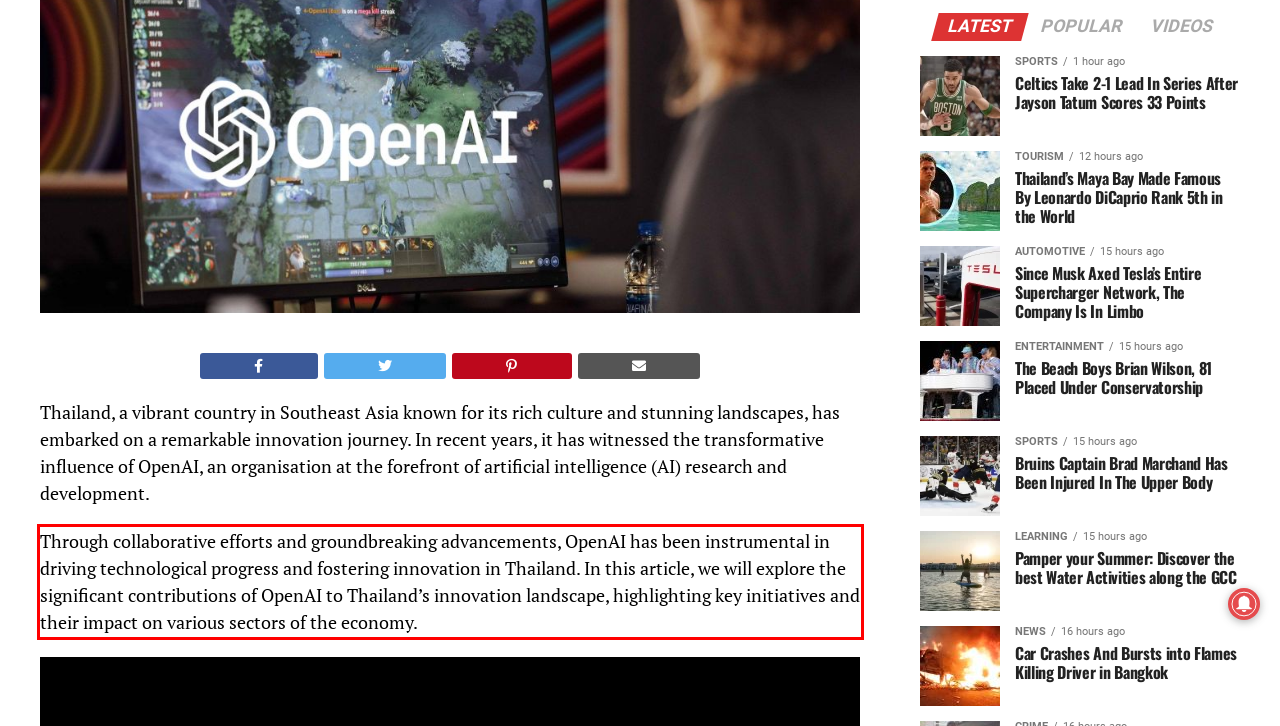You are given a webpage screenshot with a red bounding box around a UI element. Extract and generate the text inside this red bounding box.

Through collaborative efforts and groundbreaking advancements, OpenAI has been instrumental in driving technological progress and fostering innovation in Thailand. In this article, we will explore the significant contributions of OpenAI to Thailand’s innovation landscape, highlighting key initiatives and their impact on various sectors of the economy.